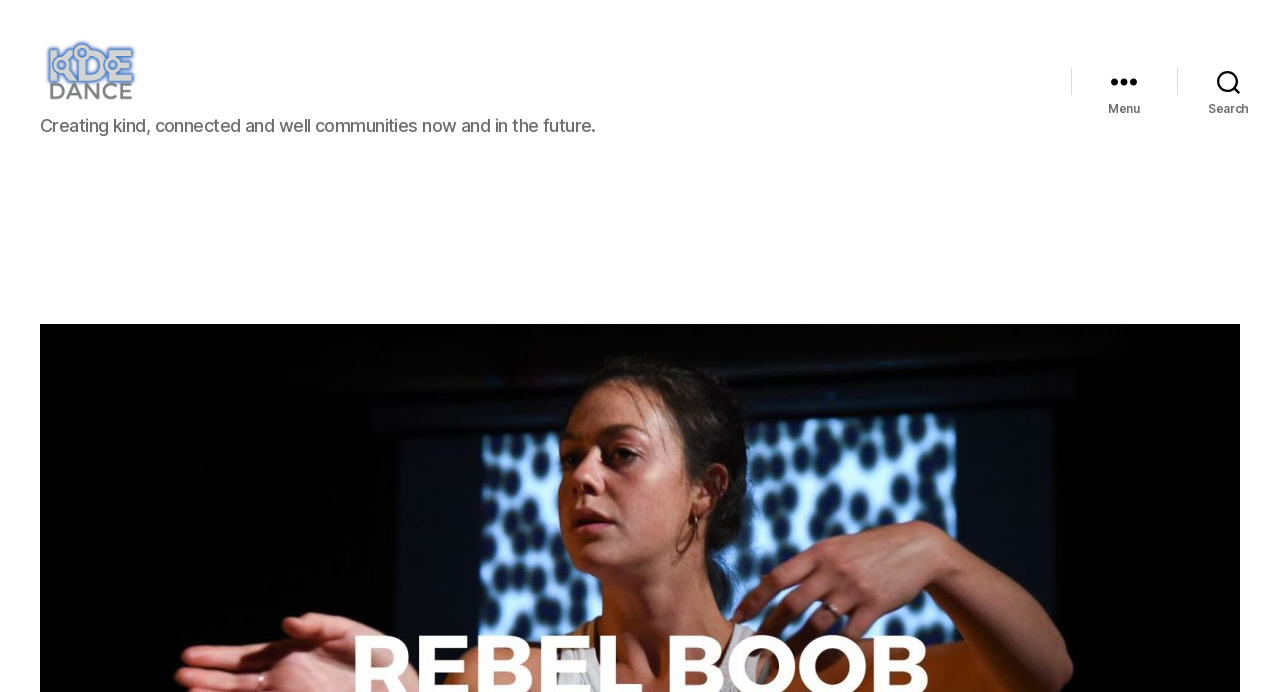Extract the bounding box coordinates for the UI element described as: "Menu".

[0.837, 0.096, 0.92, 0.16]